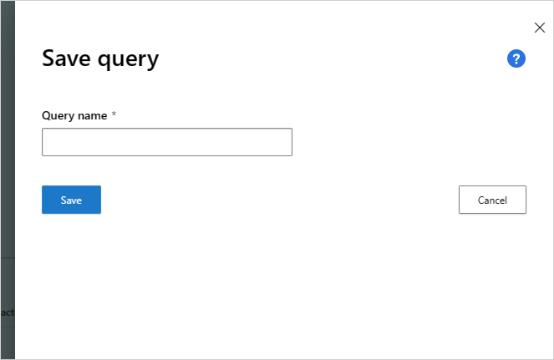Provide your answer in one word or a succinct phrase for the question: 
What is the purpose of the asterisk in the 'Query name' field?

Indicates required field